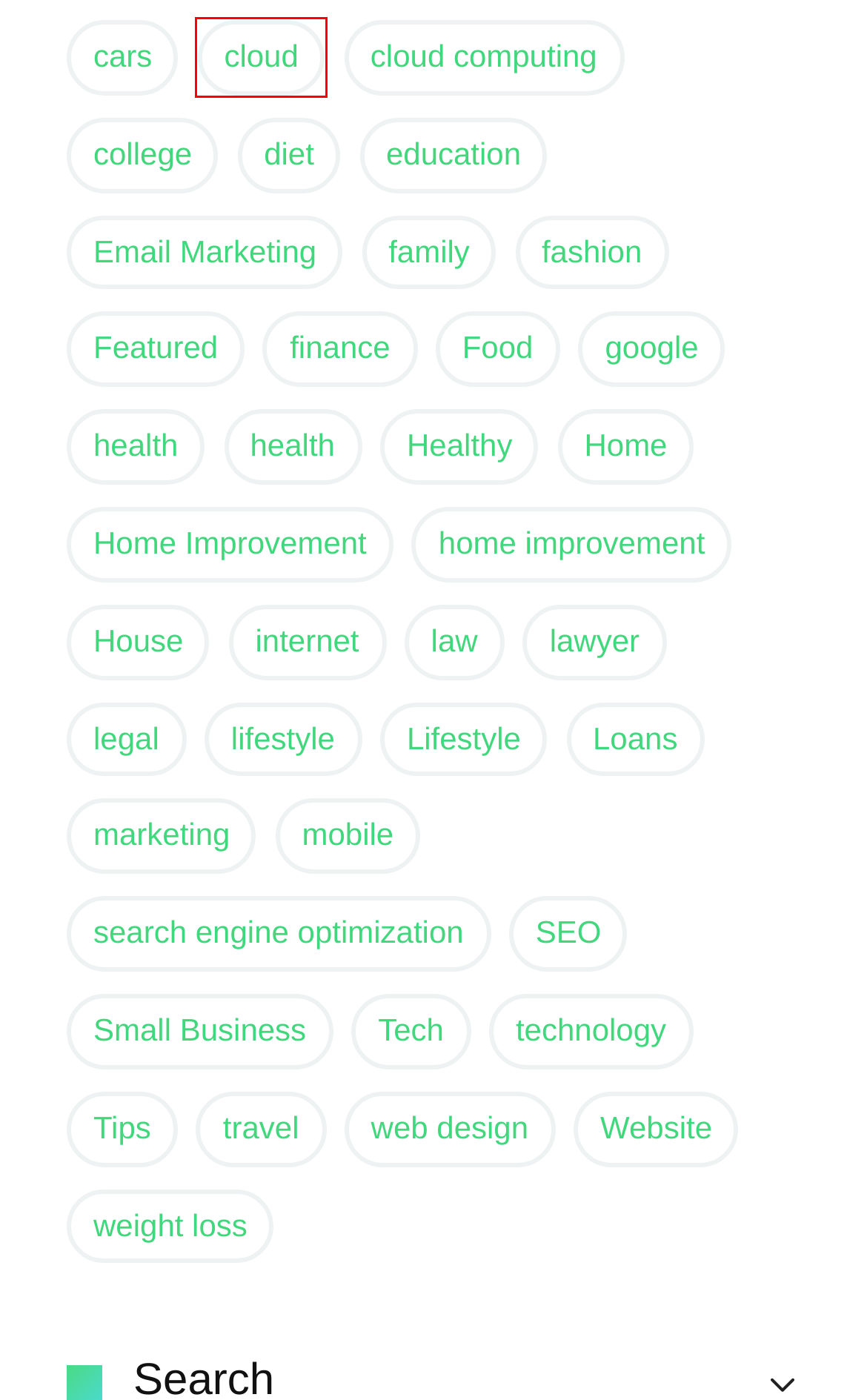Examine the screenshot of a webpage with a red bounding box around a UI element. Your task is to identify the webpage description that best corresponds to the new webpage after clicking the specified element. The given options are:
A. Featured Archives - Haznos
B. Tips Archives - Haznos
C. cloud Archives - Haznos
D. home improvement Archives - Haznos
E. weight loss Archives - Haznos
F. lifestyle Archives - Haznos
G. mobile Archives - Haznos
H. Small Business Archives - Haznos

C